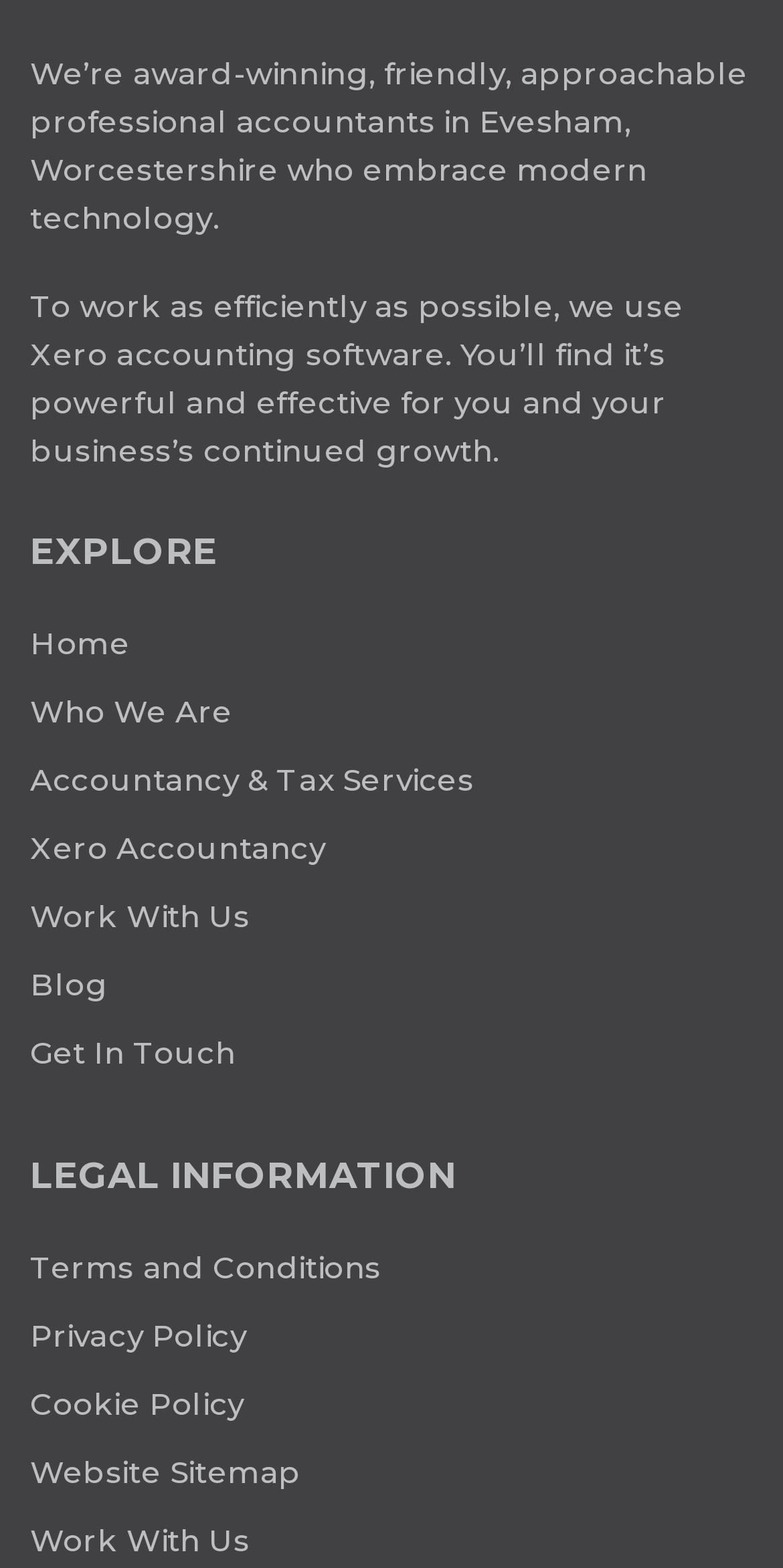Identify the bounding box coordinates for the UI element mentioned here: "Website Sitemap". Provide the coordinates as four float values between 0 and 1, i.e., [left, top, right, bottom].

[0.038, 0.926, 0.962, 0.954]